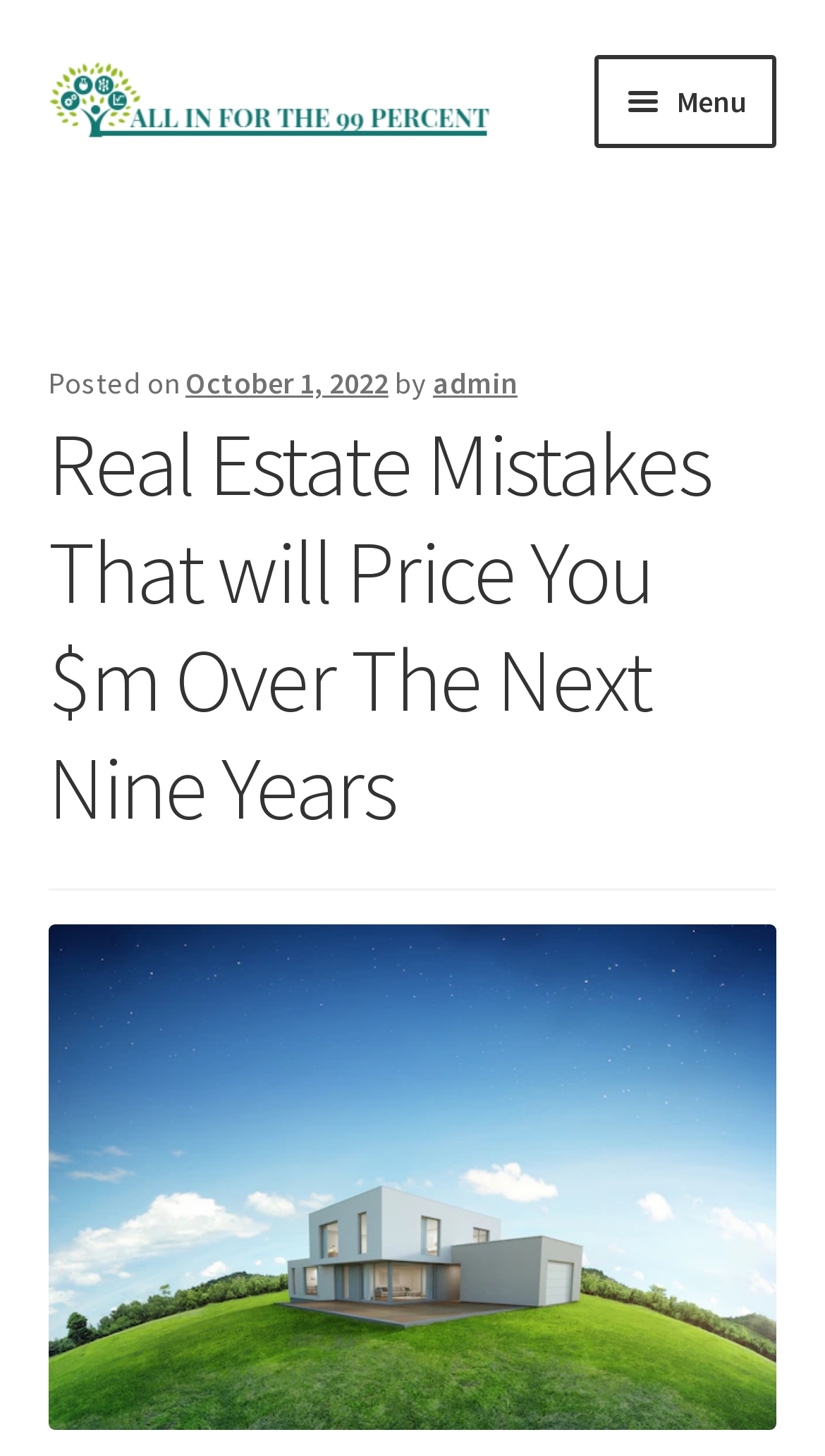Construct a comprehensive description capturing every detail on the webpage.

The webpage appears to be a blog post or article about real estate mistakes. At the top left corner, there are two links, "Skip to navigation" and "Skip to content", which are likely accessibility features. Next to these links, there is a logo or branding element, "All In For The 99 Percent", accompanied by an image. 

To the right of the logo, there is a primary navigation menu, which can be expanded or collapsed using a "Menu" button. The navigation menu contains links to "Home" and "Sample Page". 

Below the navigation menu, there is a header section that contains information about the article. This includes a "Posted on" label, a link to the date "October 1, 2022", an "by" label, and a link to the author "admin". 

The main content of the webpage is a heading that reads "Real Estate Mistakes That will Price You $m Over The Next Nine Years", which is likely the title of the article.